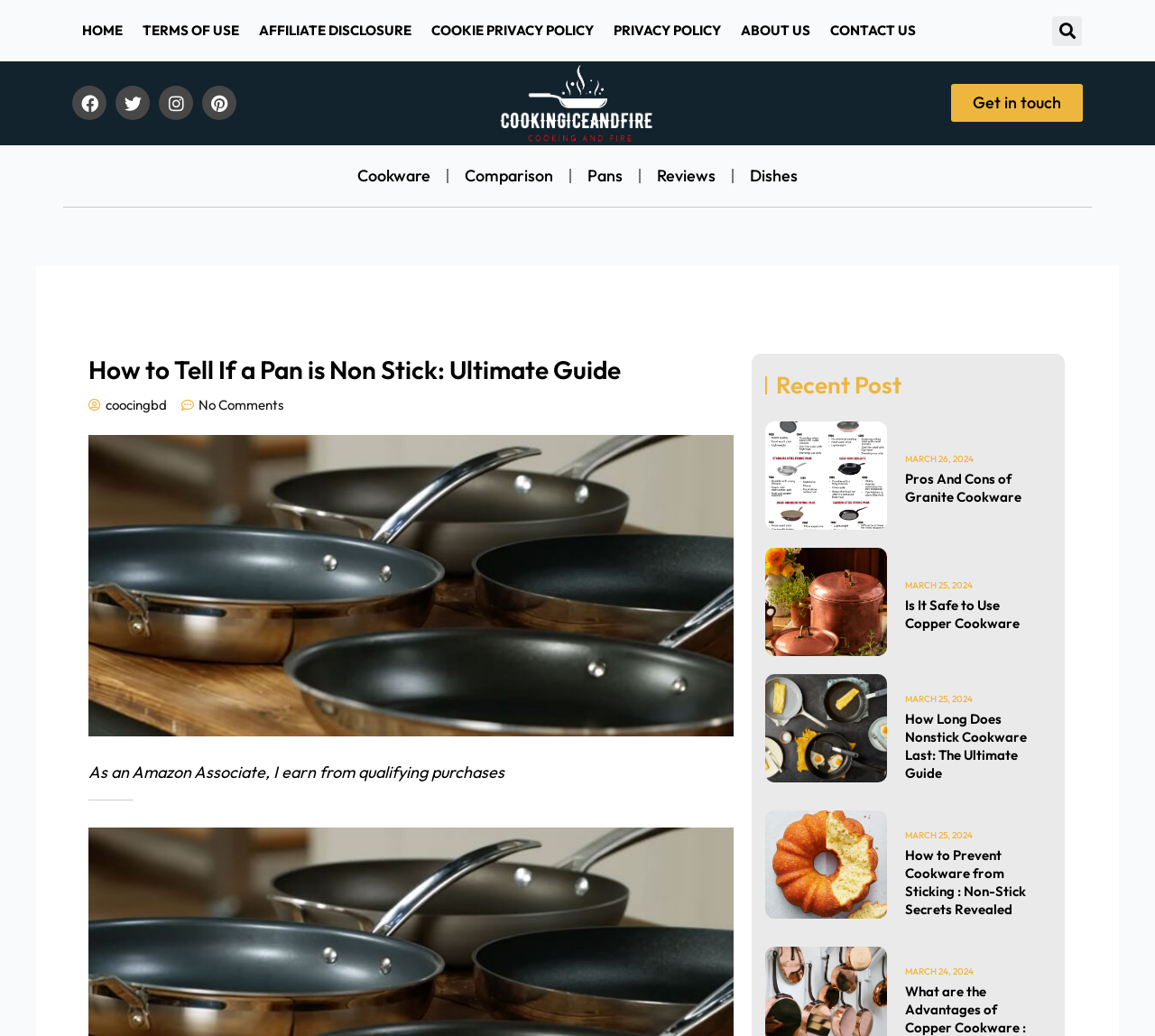Please determine the bounding box coordinates for the UI element described as: "parent_node: MARCH 25, 2024".

[0.662, 0.782, 0.91, 0.896]